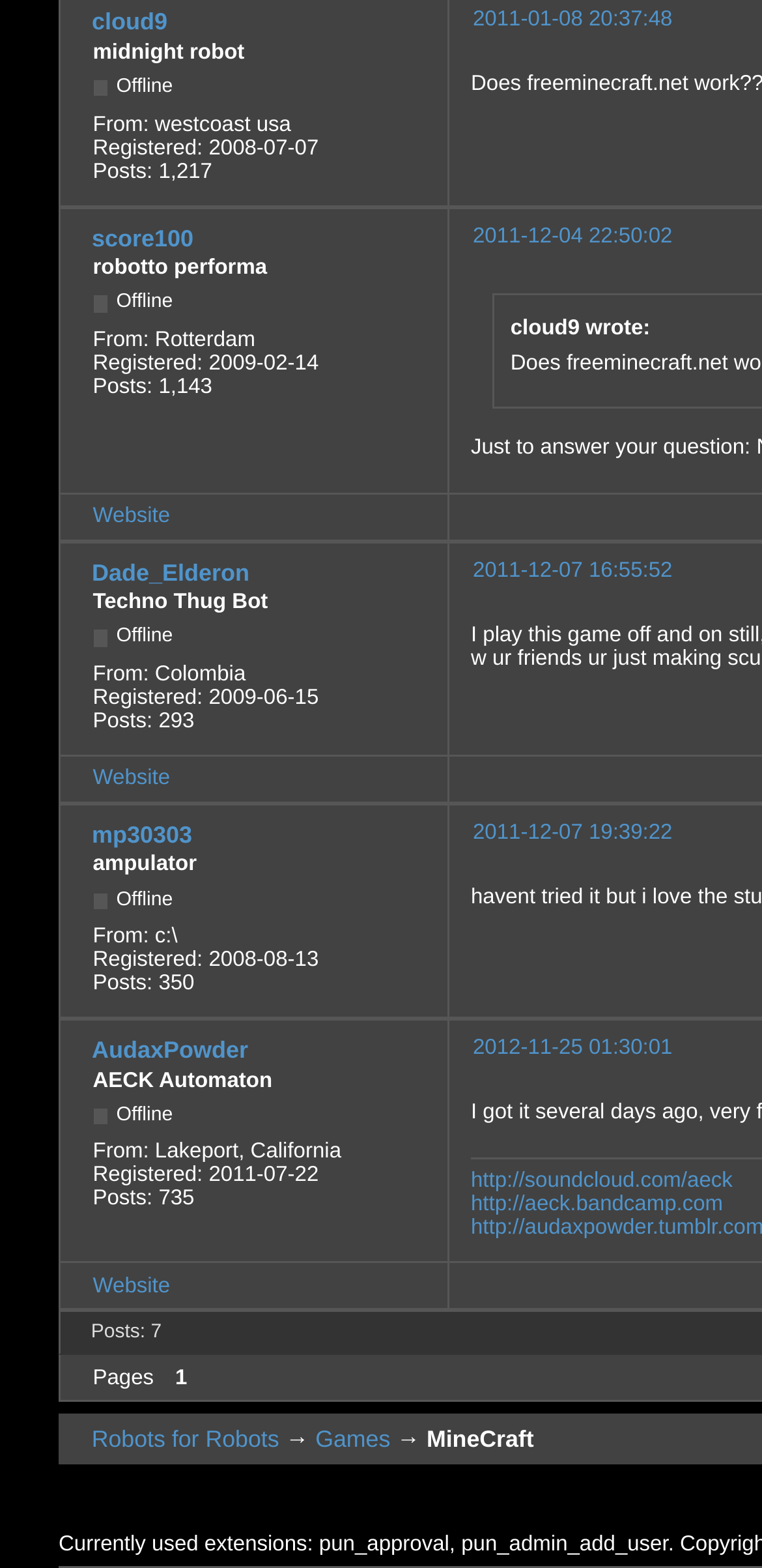How many posts does the robot 'ampulator' have? Based on the screenshot, please respond with a single word or phrase.

350